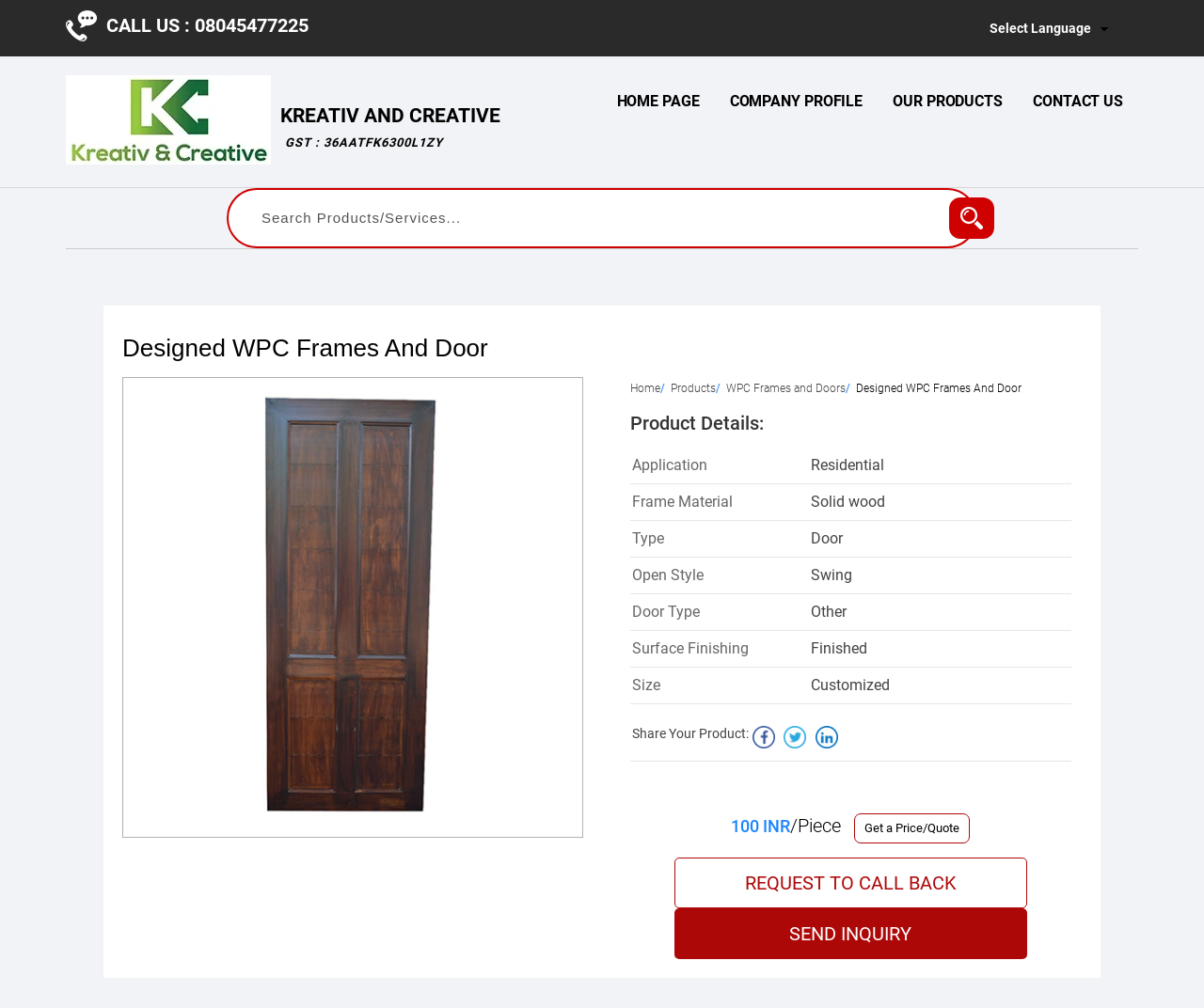Find the bounding box coordinates for the area you need to click to carry out the instruction: "Click the 'CALL US' image". The coordinates should be four float numbers between 0 and 1, indicated as [left, top, right, bottom].

[0.055, 0.01, 0.08, 0.041]